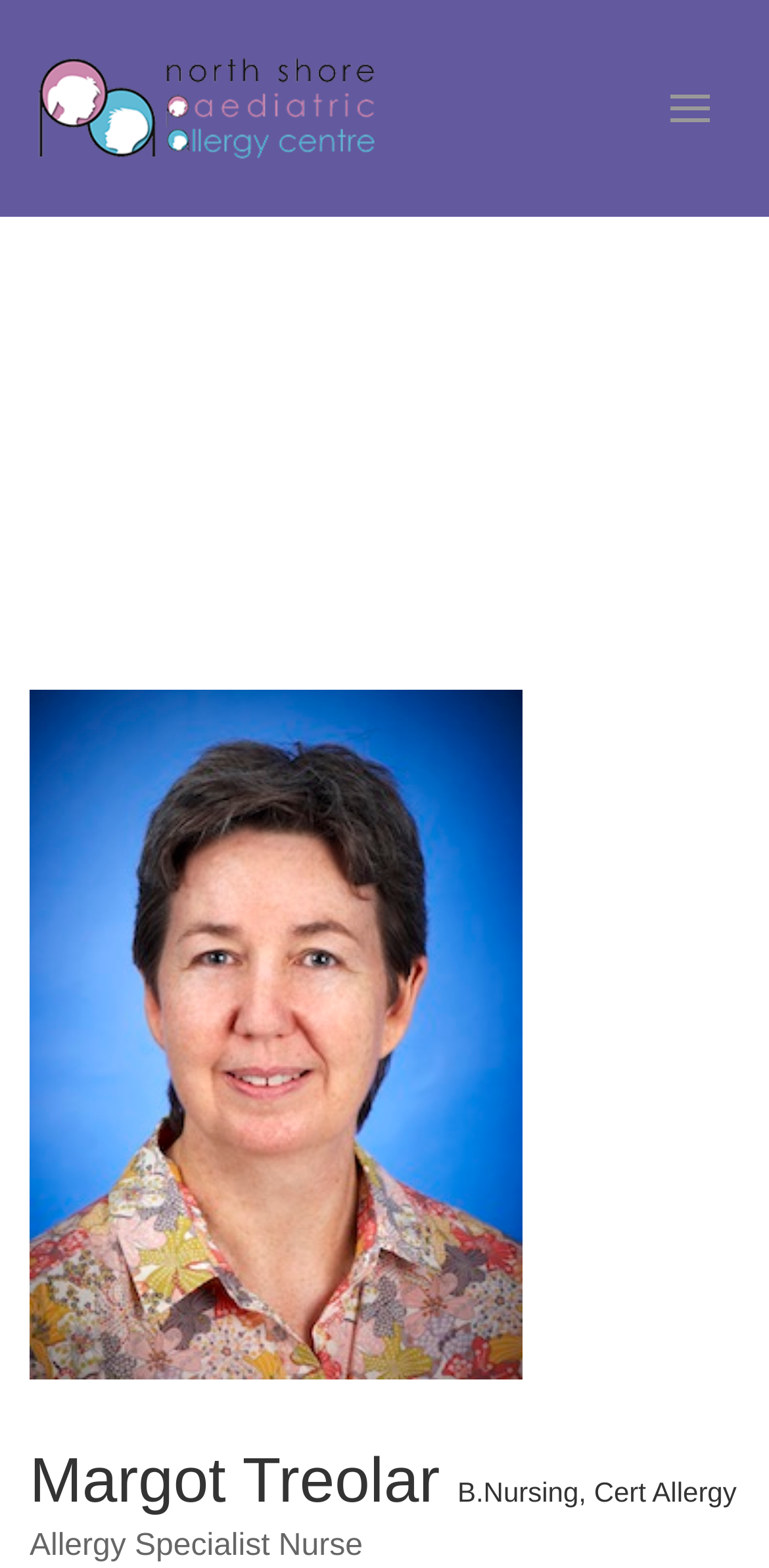Answer the question below using just one word or a short phrase: 
What is the degree of Margot Treolar?

B.Nursing